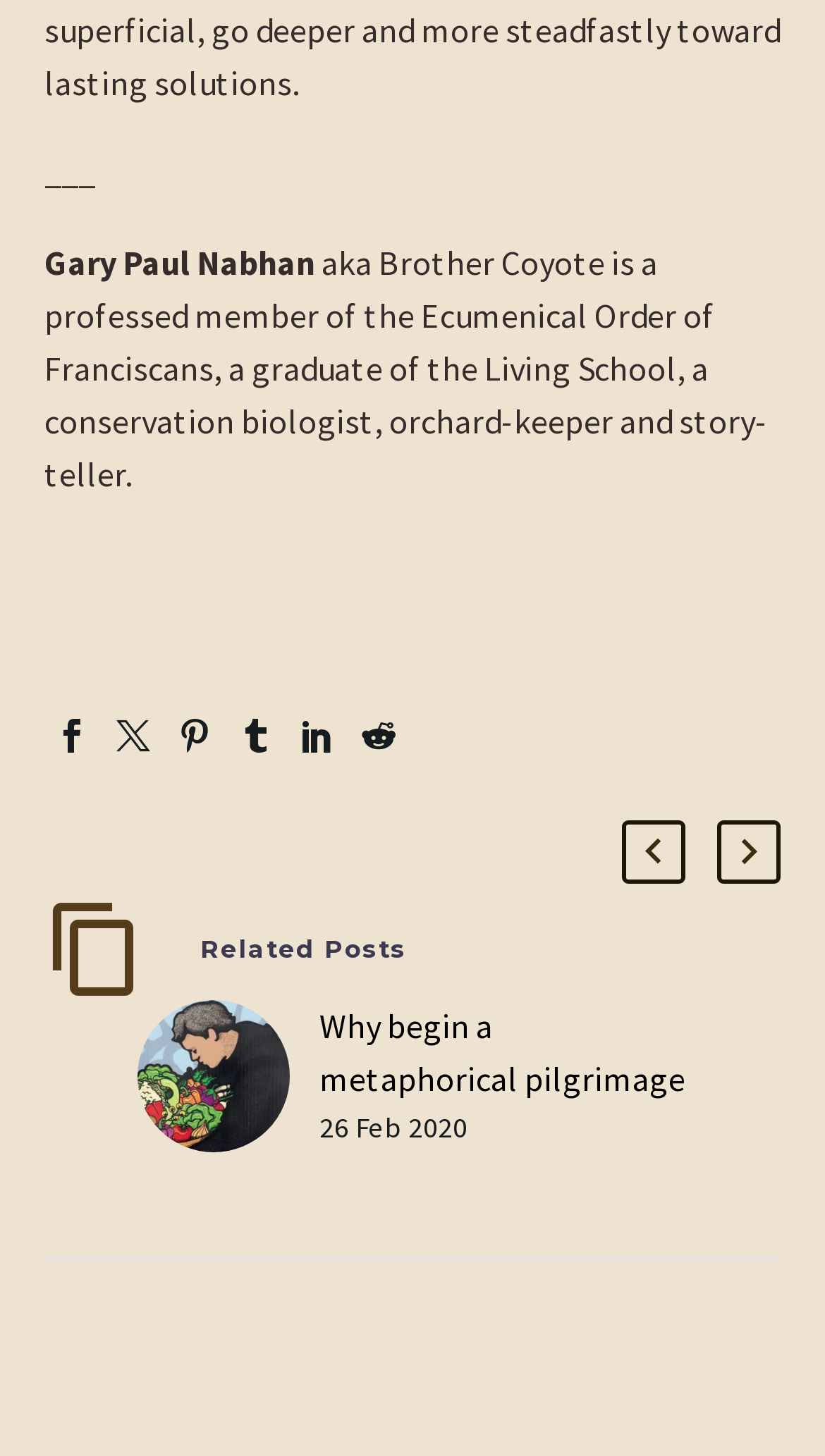How many icons are present in the related posts section?
Please provide a comprehensive answer based on the visual information in the image.

I found two link elements with icons '' and '' in the related posts section, which suggests that there are two icons present.